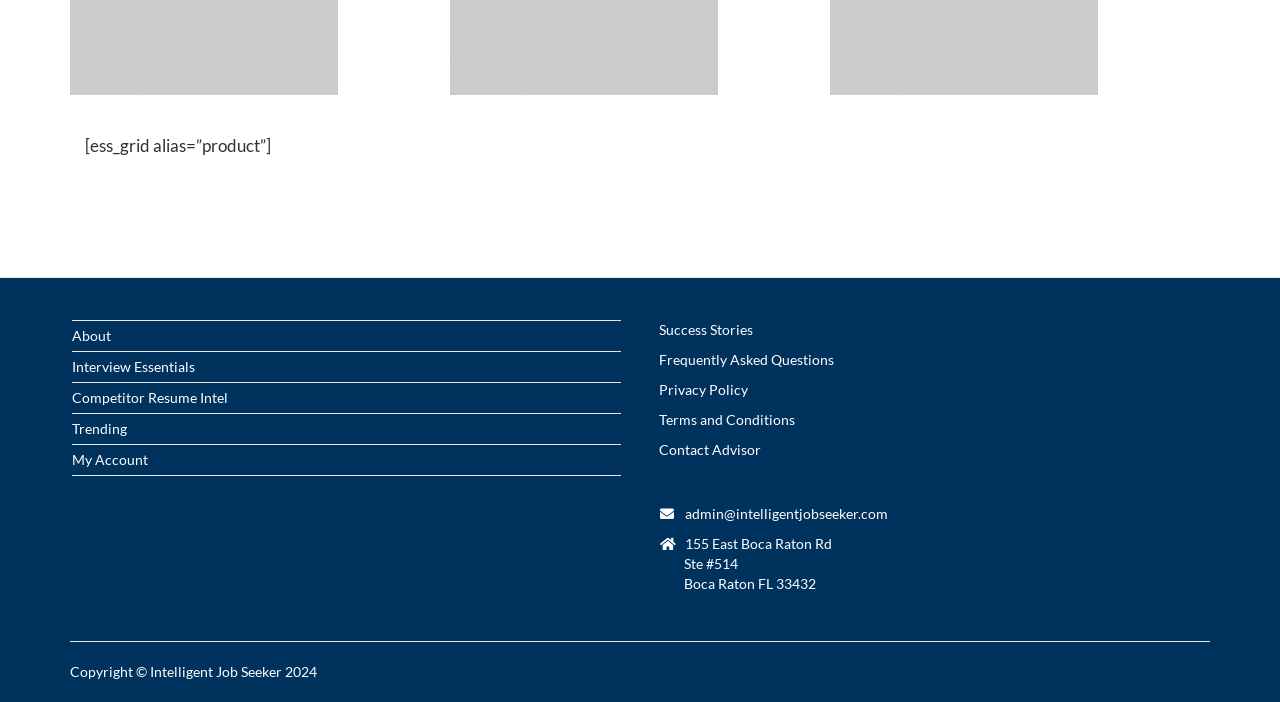Locate the bounding box coordinates of the area you need to click to fulfill this instruction: 'visit My Account'. The coordinates must be in the form of four float numbers ranging from 0 to 1: [left, top, right, bottom].

[0.056, 0.642, 0.116, 0.667]